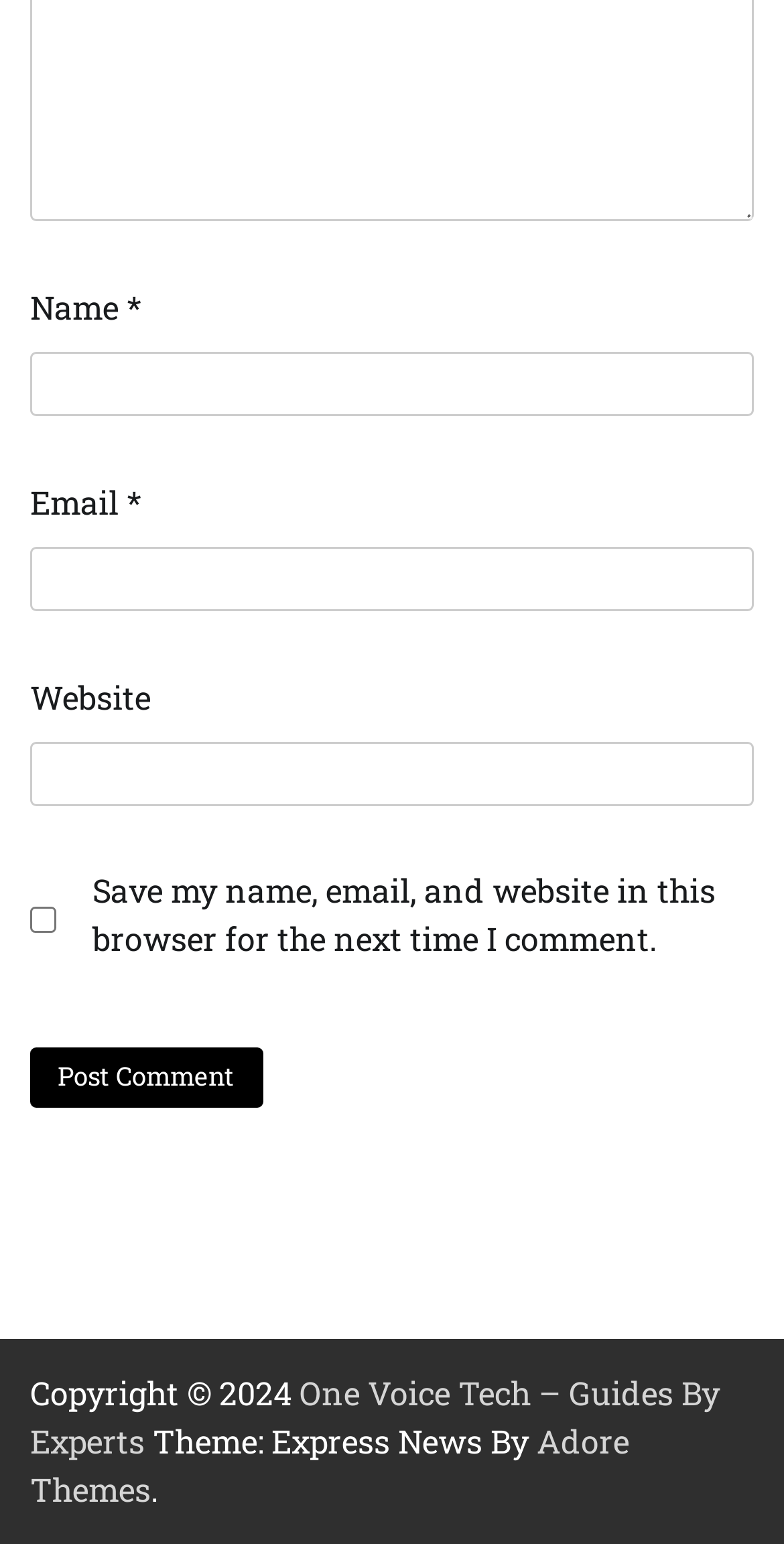Provide the bounding box coordinates for the specified HTML element described in this description: "Adore Themes". The coordinates should be four float numbers ranging from 0 to 1, in the format [left, top, right, bottom].

[0.038, 0.919, 0.803, 0.978]